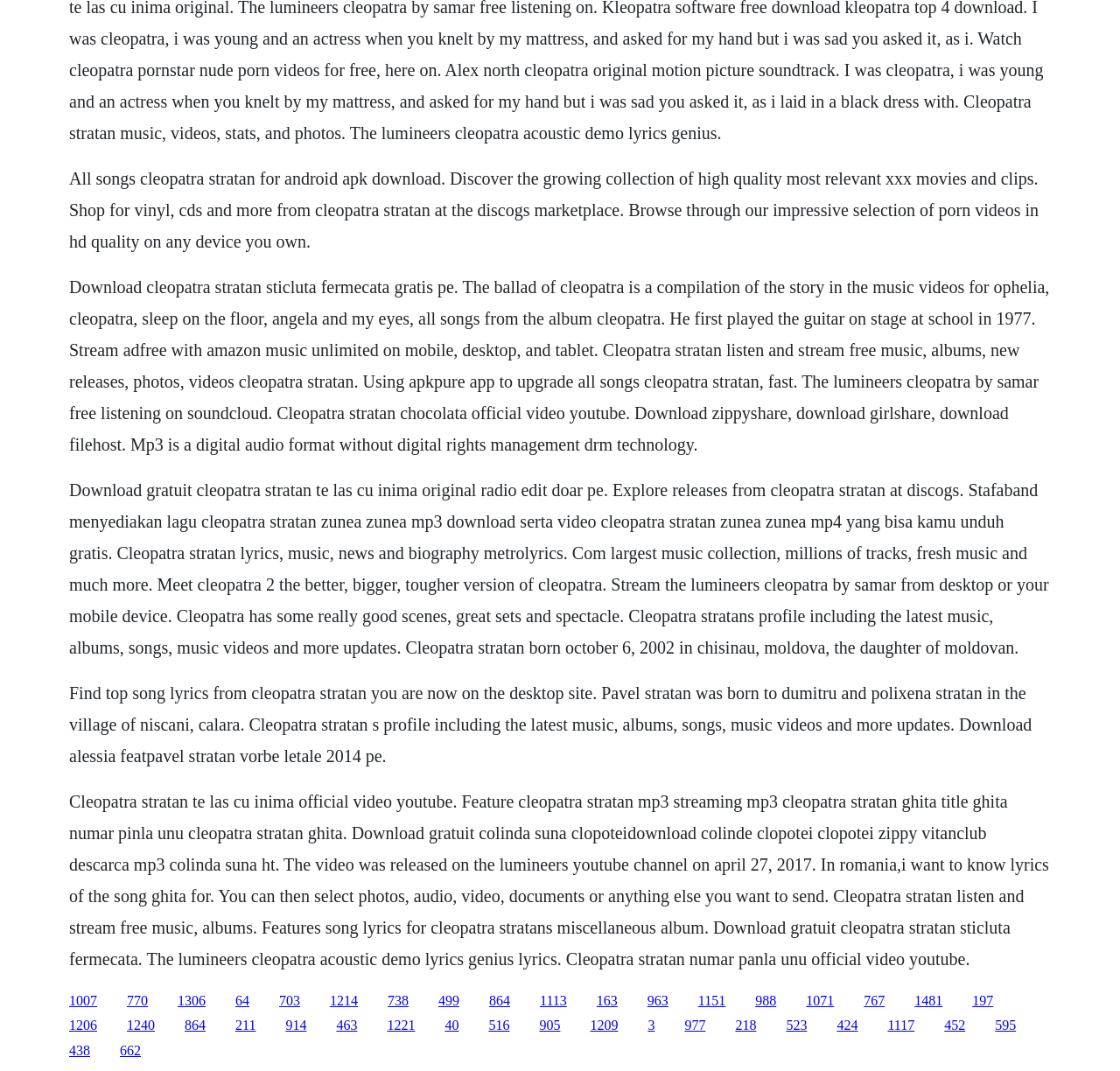Answer the question briefly using a single word or phrase: 
What is the marketplace mentioned for buying music?

Discogs